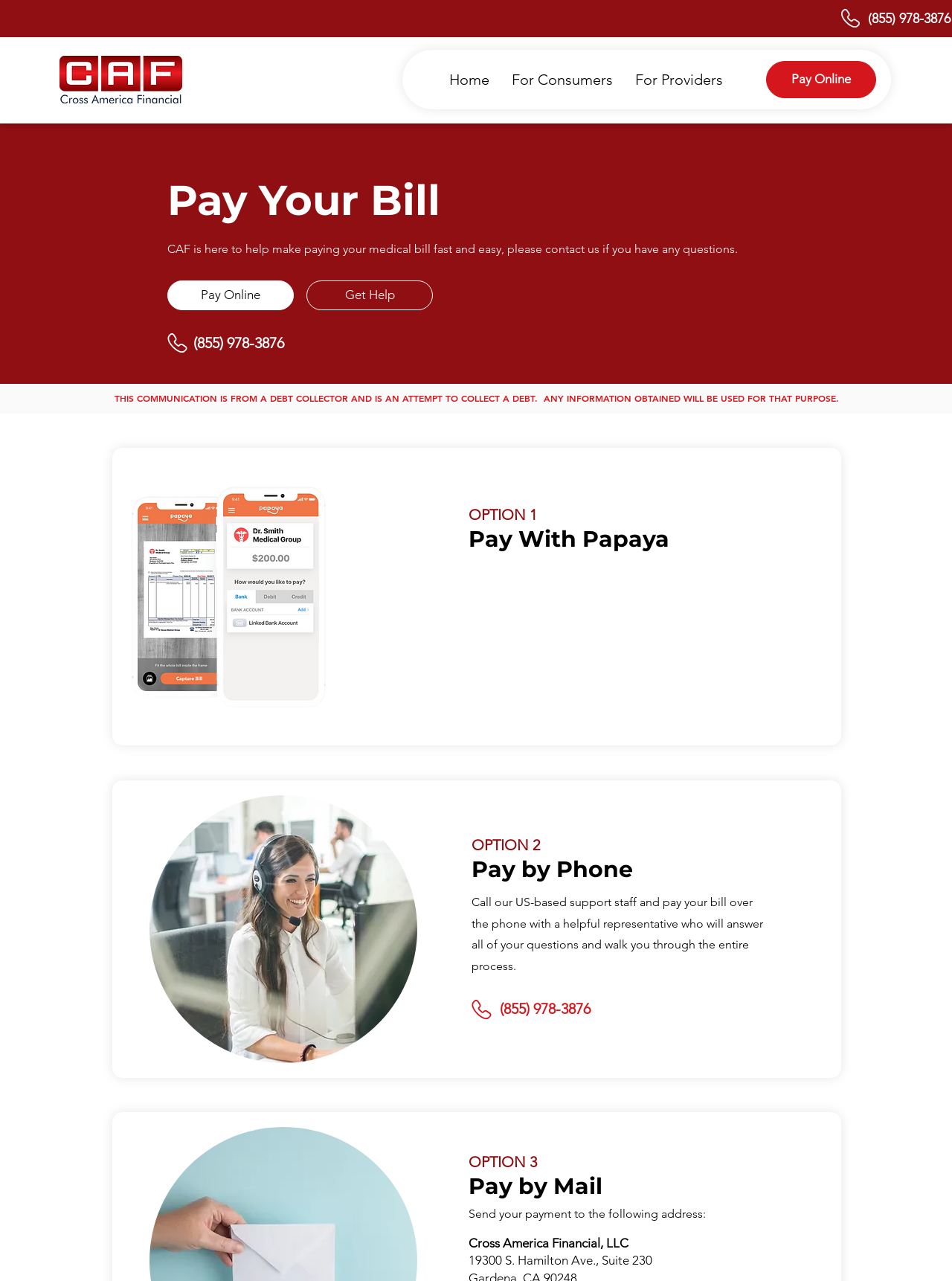Locate the bounding box coordinates of the element that should be clicked to fulfill the instruction: "Click the Cross America Financial Logo".

[0.062, 0.044, 0.191, 0.081]